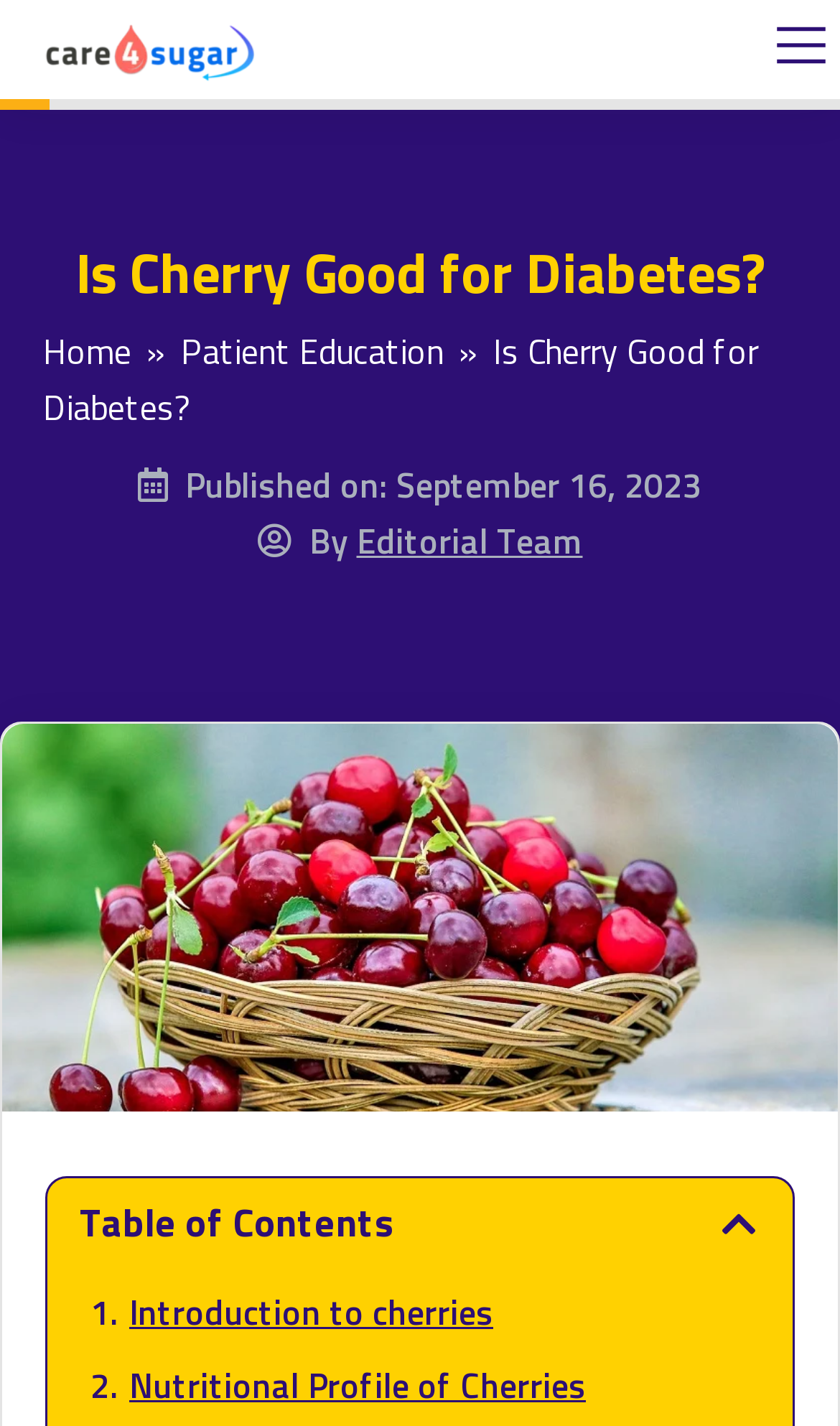Determine the bounding box coordinates for the UI element with the following description: "FAGE Total 0% Split Pot". The coordinates should be four float numbers between 0 and 1, represented as [left, top, right, bottom].

None